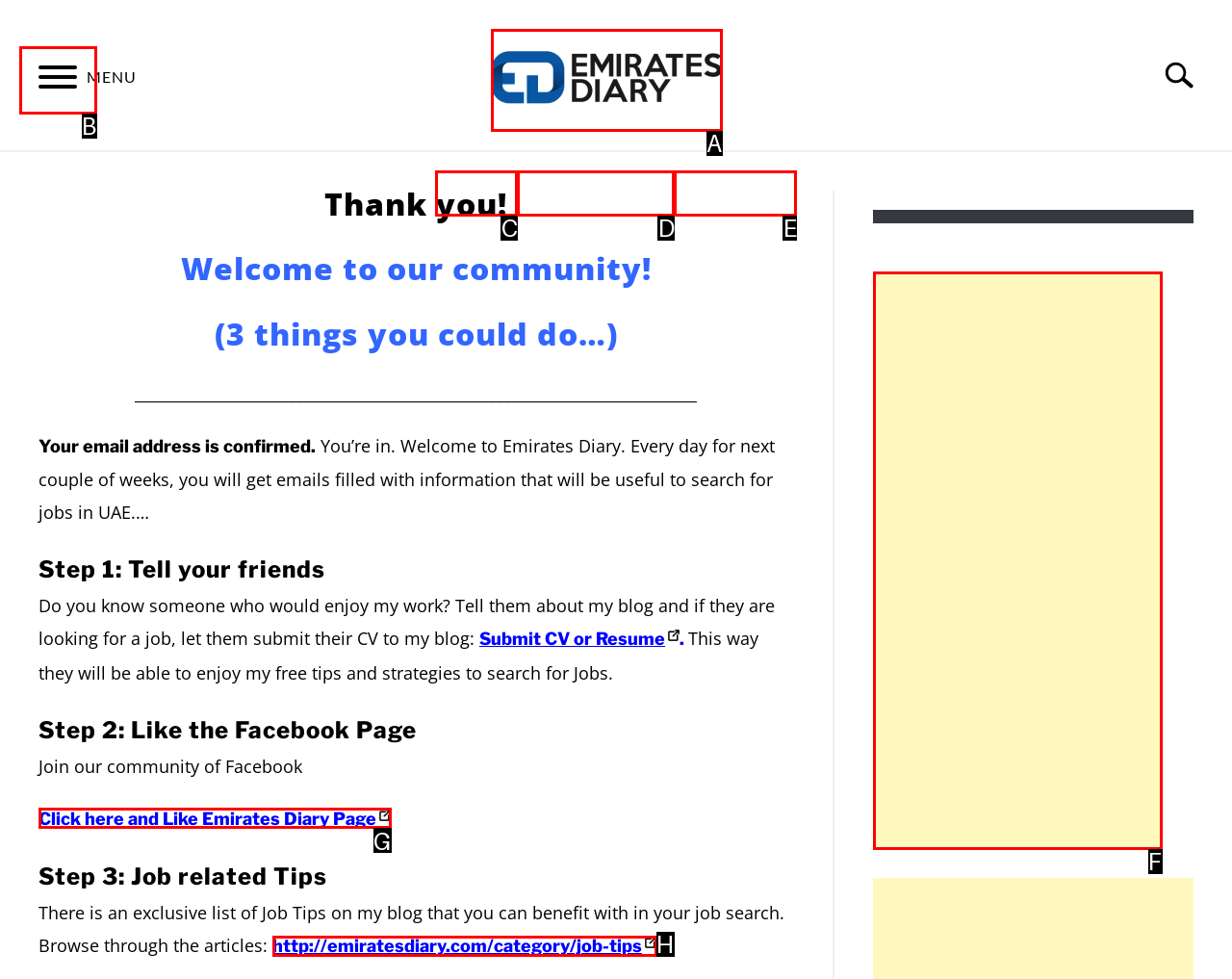Tell me the letter of the option that corresponds to the description: Apply for Jobs
Answer using the letter from the given choices directly.

D